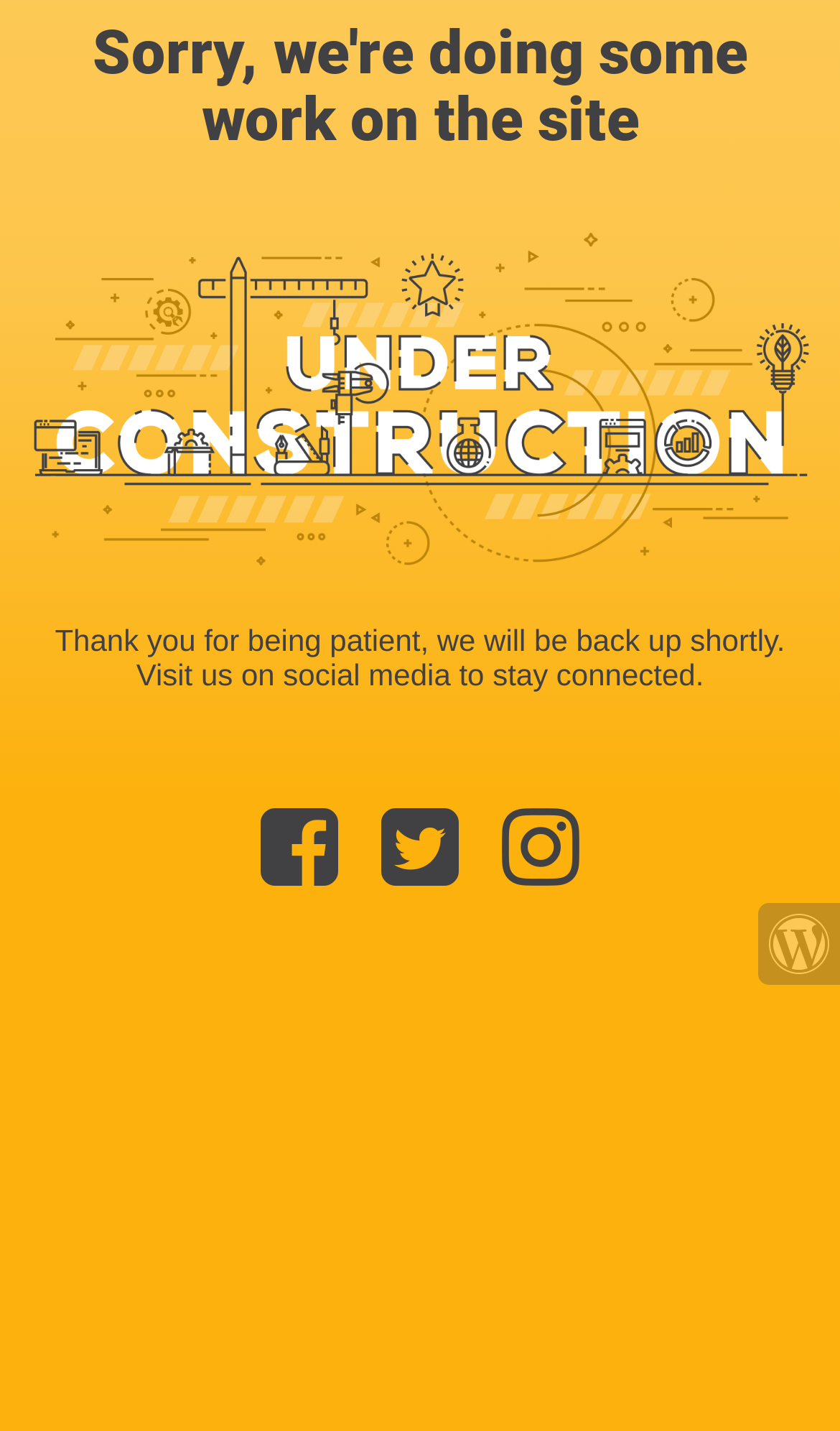What is the current status of the website?
Give a detailed explanation using the information visible in the image.

The heading 'Sorry, we're doing some work on the site' and the image 'Site is Under Construction' indicate that the website is currently under construction.